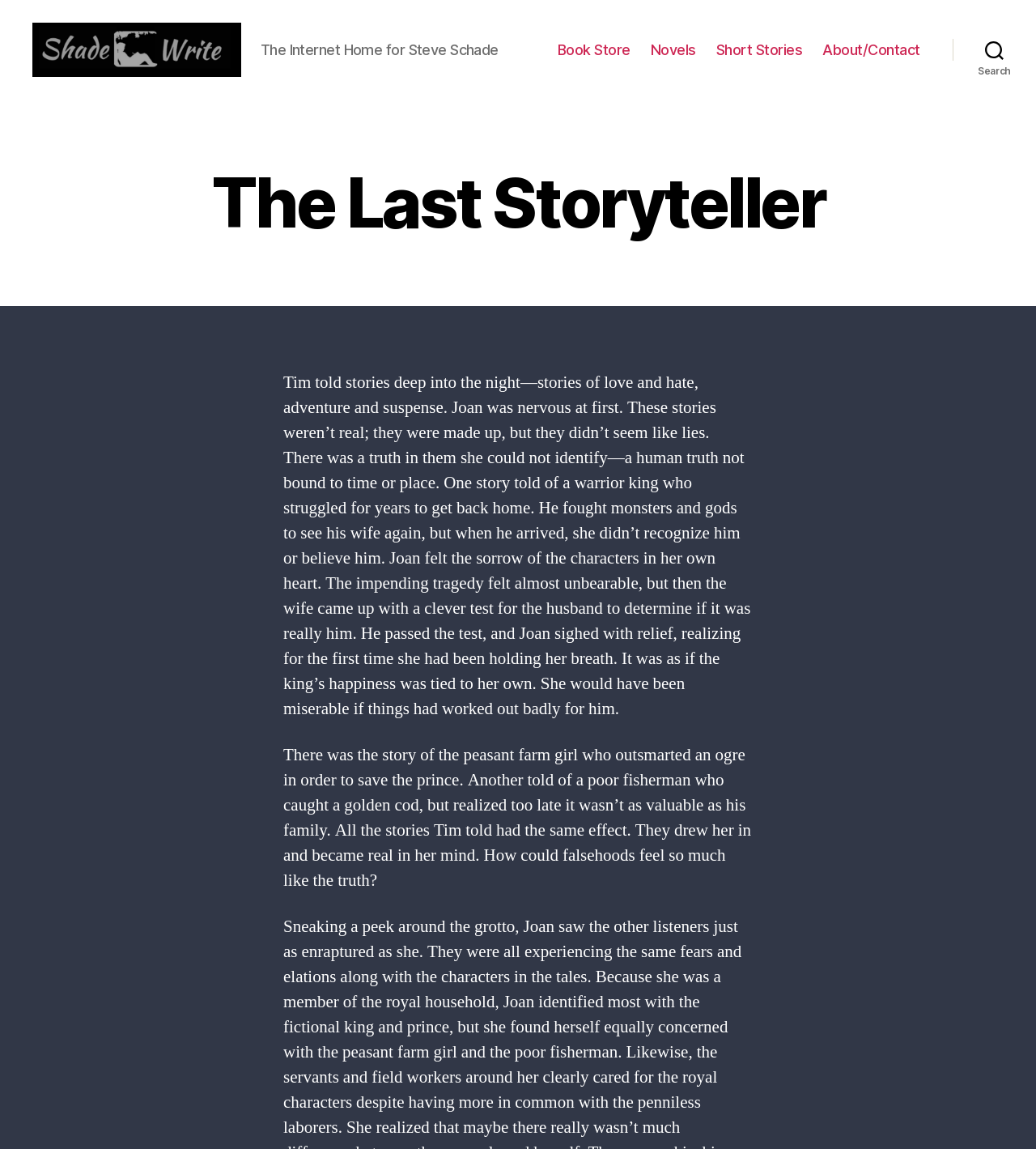What is the name of the website? Using the information from the screenshot, answer with a single word or phrase.

ShadeWrite